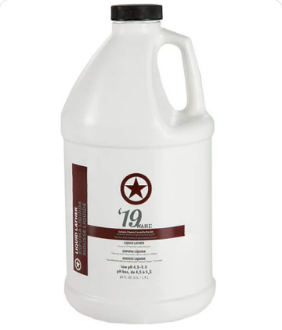What is the purpose of the liquid lather?
Refer to the image and answer the question using a single word or phrase.

To soothe the skin